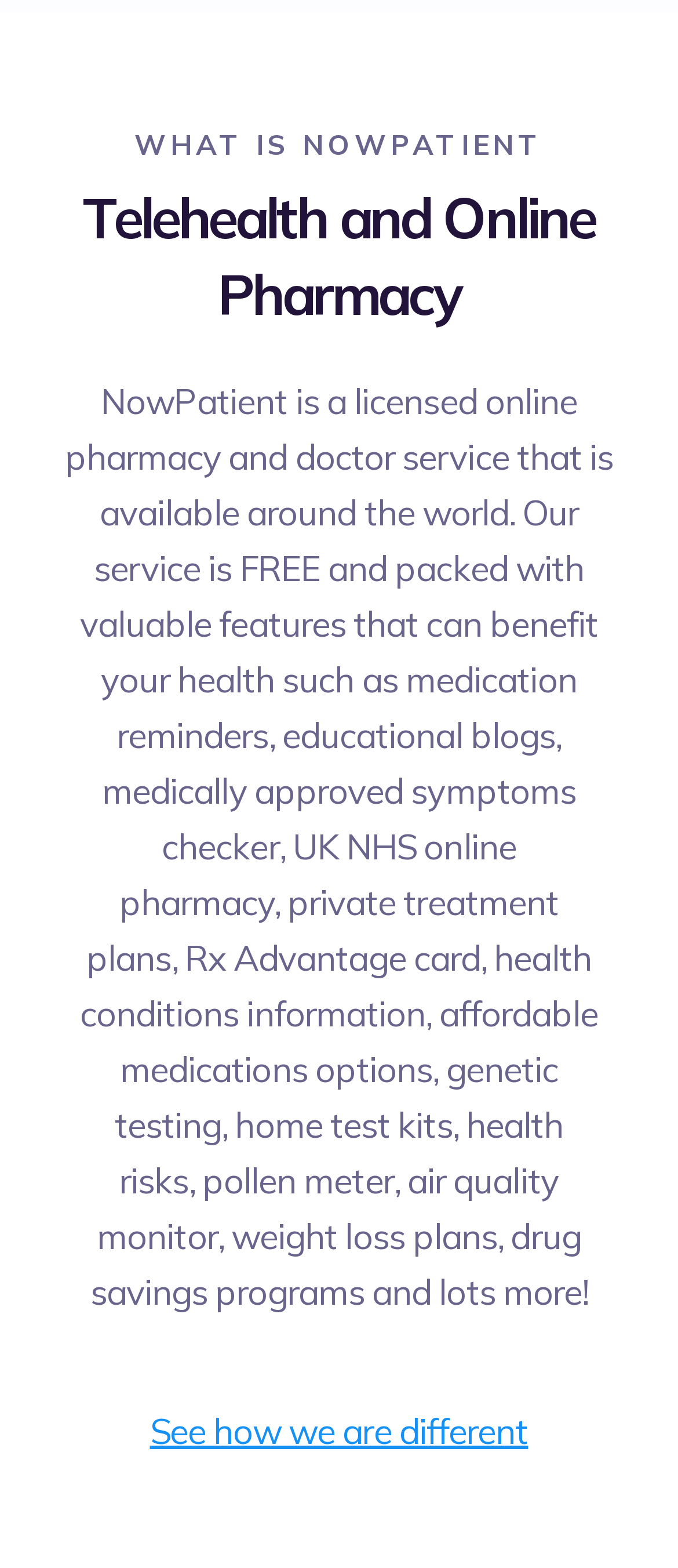What is the purpose of NowPatient?
Deliver a detailed and extensive answer to the question.

Based on the static text 'Our service is FREE and packed with valuable features that can benefit your health...', it can be inferred that the purpose of NowPatient is to benefit the health of its users.